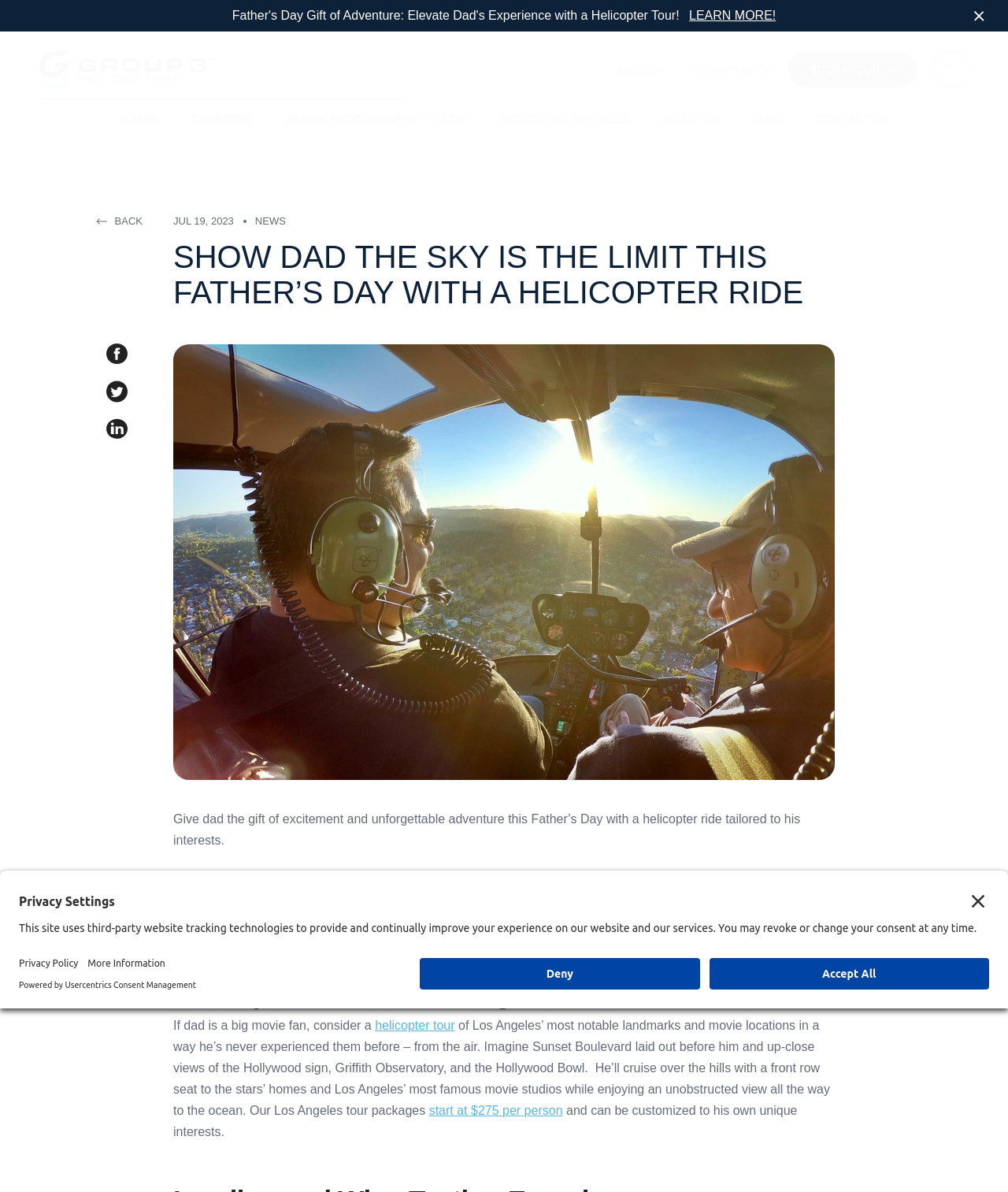Identify and provide the title of the webpage.

SHOW DAD THE SKY IS THE LIMIT THIS FATHER’S DAY WITH A HELICOPTER RIDE